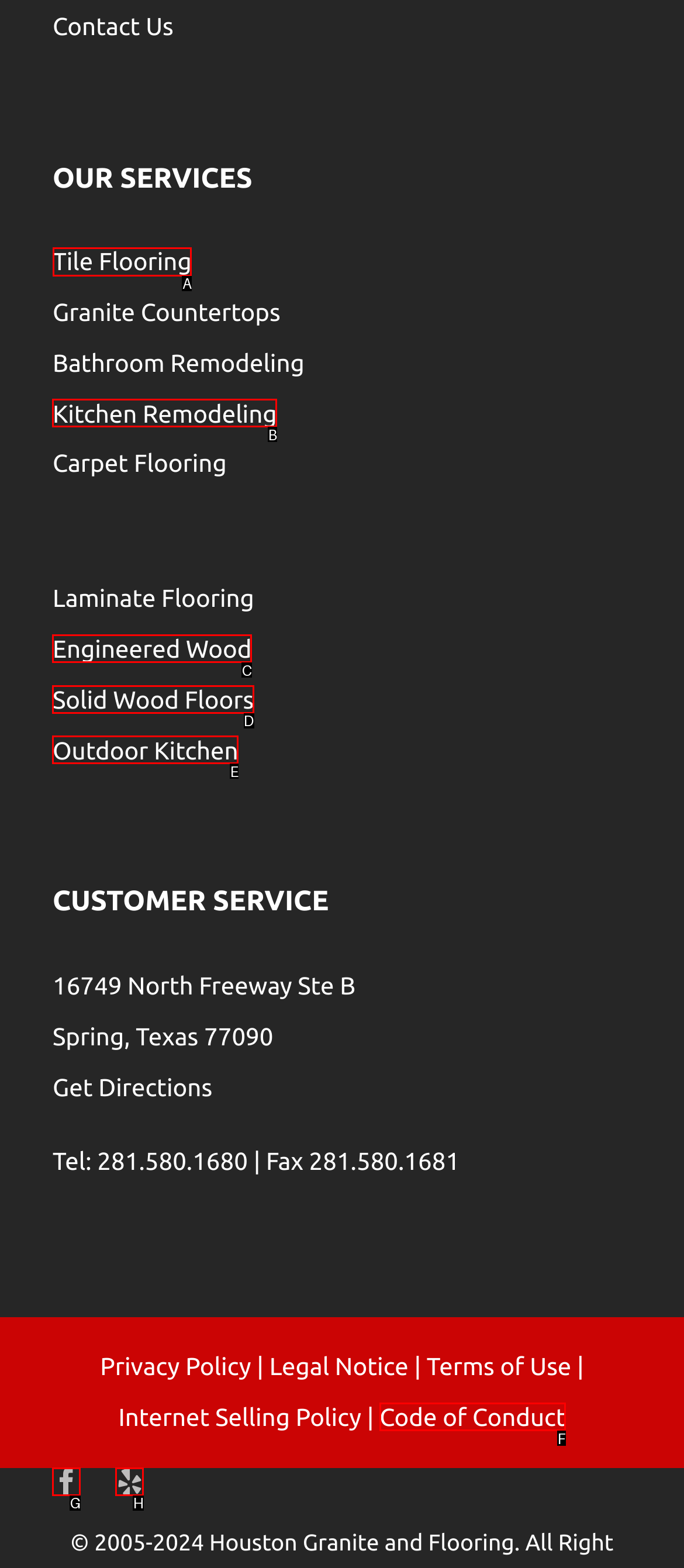Given the instruction: View tile flooring services, which HTML element should you click on?
Answer with the letter that corresponds to the correct option from the choices available.

A